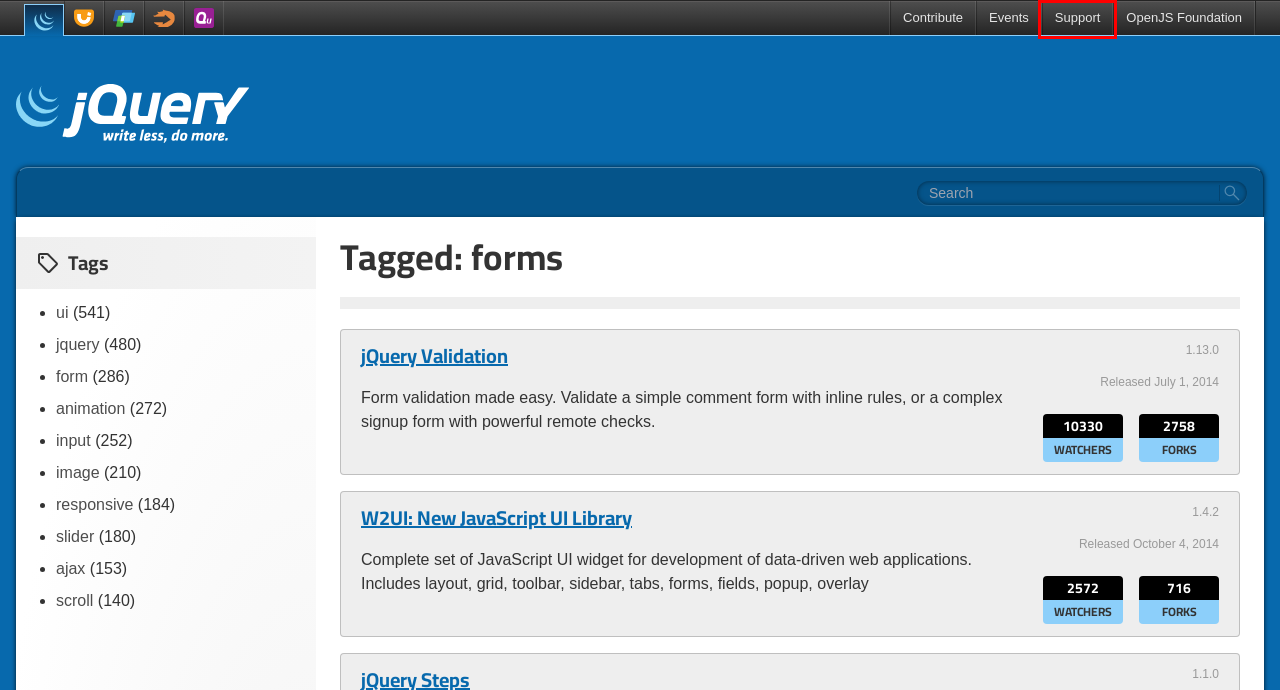Given a screenshot of a webpage with a red bounding box highlighting a UI element, choose the description that best corresponds to the new webpage after clicking the element within the red bounding box. Here are your options:
A. OpenJS Foundation Events | OpenJS Foundation
B. Contribute to jQuery
C. A safe and modern home for JavaScript technologies | OpenJS Foundation
D. jQuery
E. jQuery Mobile
F. jQuery UI
G. jQuery Support | jQuery
H. QUnit

G